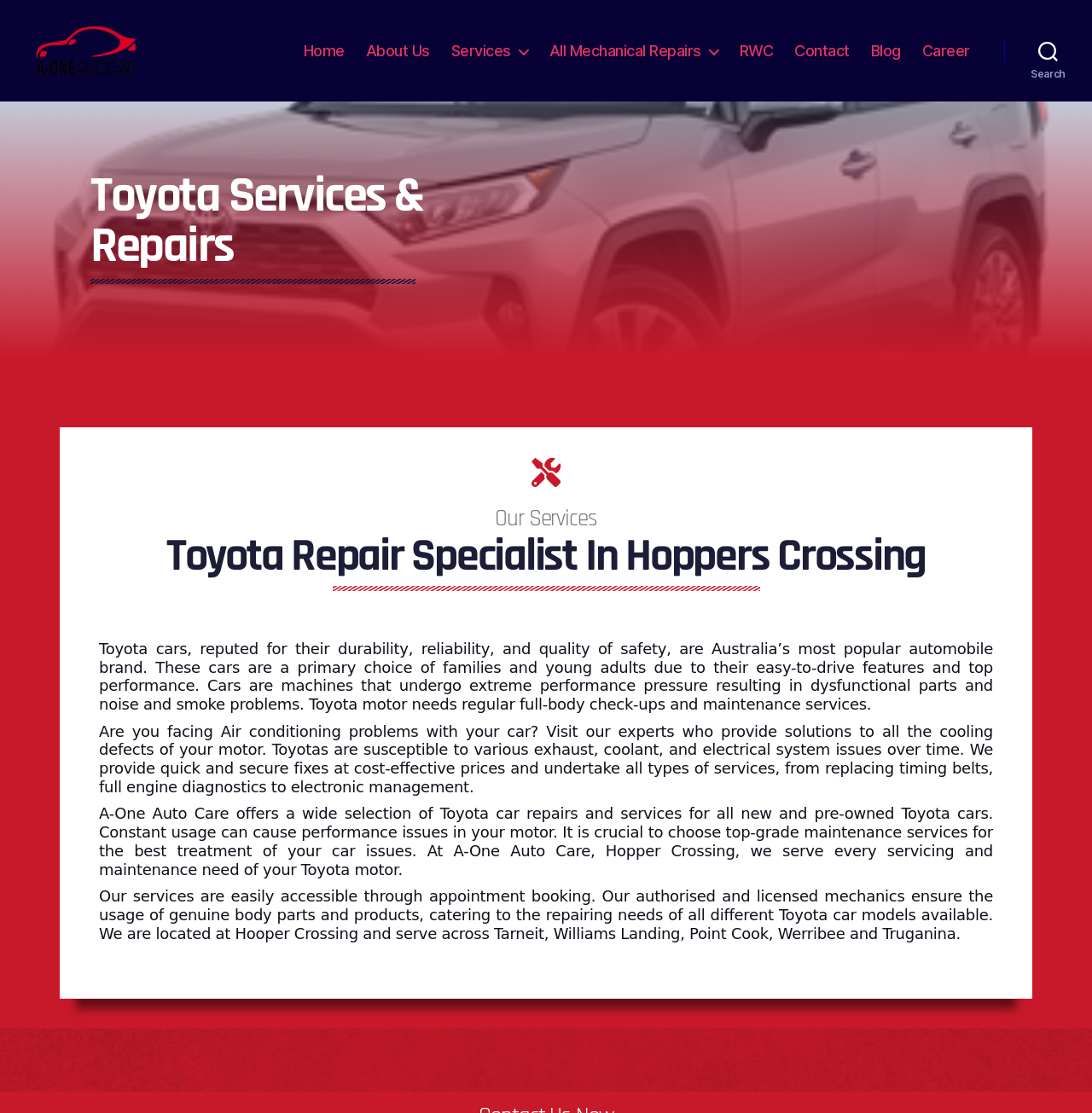Summarize the webpage with intricate details.

The webpage is about A One Auto, a Toyota repair specialist in Hoppers Crossing, Werribee, and Tarneit. At the top-left corner, there is a link to "A One Auto Care" accompanied by an image with the same name. Below this, there is a horizontal navigation bar with links to "Home", "About Us", "Services", "All Mechanical Repairs", "RWC", "Contact", "Blog", and "Career". 

On the right side of the navigation bar, there is a "Search" button. 

The main content of the webpage is divided into sections. The first section has a heading "Toyota Services & Repairs" and provides an introduction to Toyota cars, their popularity, and the need for regular maintenance. 

Below this, there is a section with a heading "Our Services" that describes the services offered by A One Auto Care, including solutions to air conditioning problems, exhaust, coolant, and electrical system issues, and maintenance services such as replacing timing belts and full engine diagnostics.

The next section has a heading "Toyota Repair Specialist In Hoppers Crossing" and explains the importance of choosing top-grade maintenance services for Toyota cars. It also mentions that A One Auto Care offers a wide selection of Toyota car repairs and services.

The final section describes the accessibility of their services through appointment booking and the usage of genuine body parts and products by their authorized and licensed mechanics. It also mentions their location in Hoppers Crossing and the areas they serve, including Tarneit, Williams Landing, Point Cook, Werribee, and Truganina.